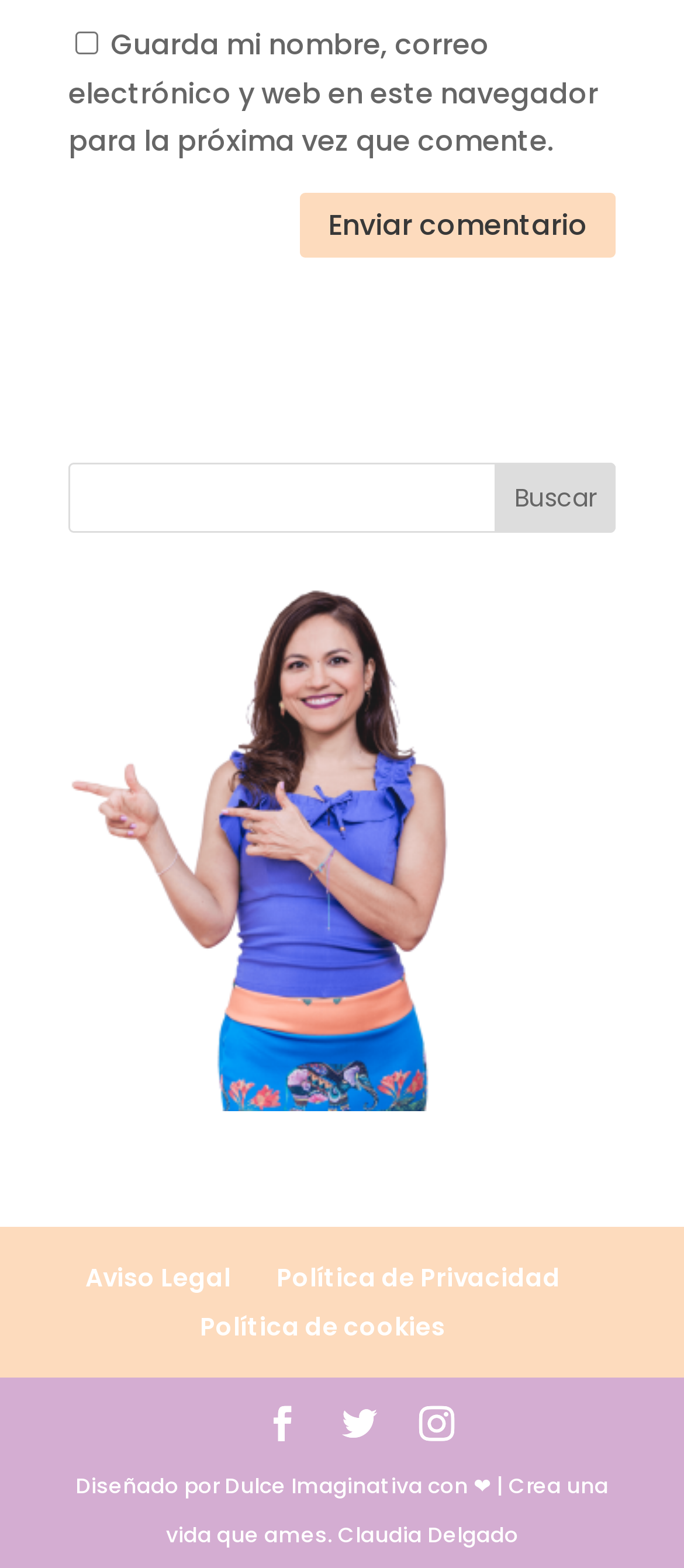What are the two policies mentioned at the bottom of the webpage?
Refer to the image and provide a one-word or short phrase answer.

Legal and Privacy